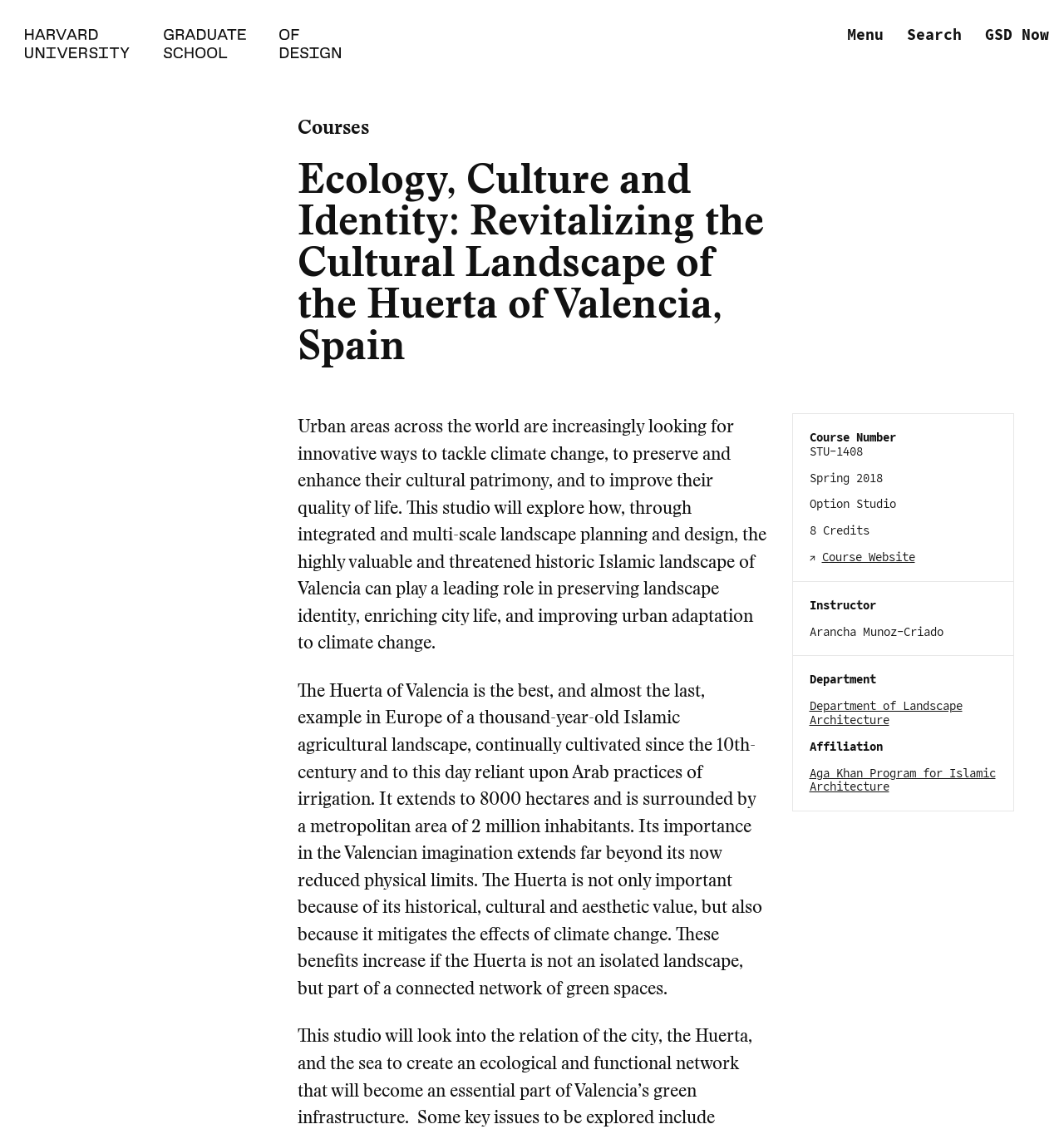Locate the bounding box coordinates of the item that should be clicked to fulfill the instruction: "Learn more about the Department of Landscape Architecture".

[0.761, 0.616, 0.904, 0.641]